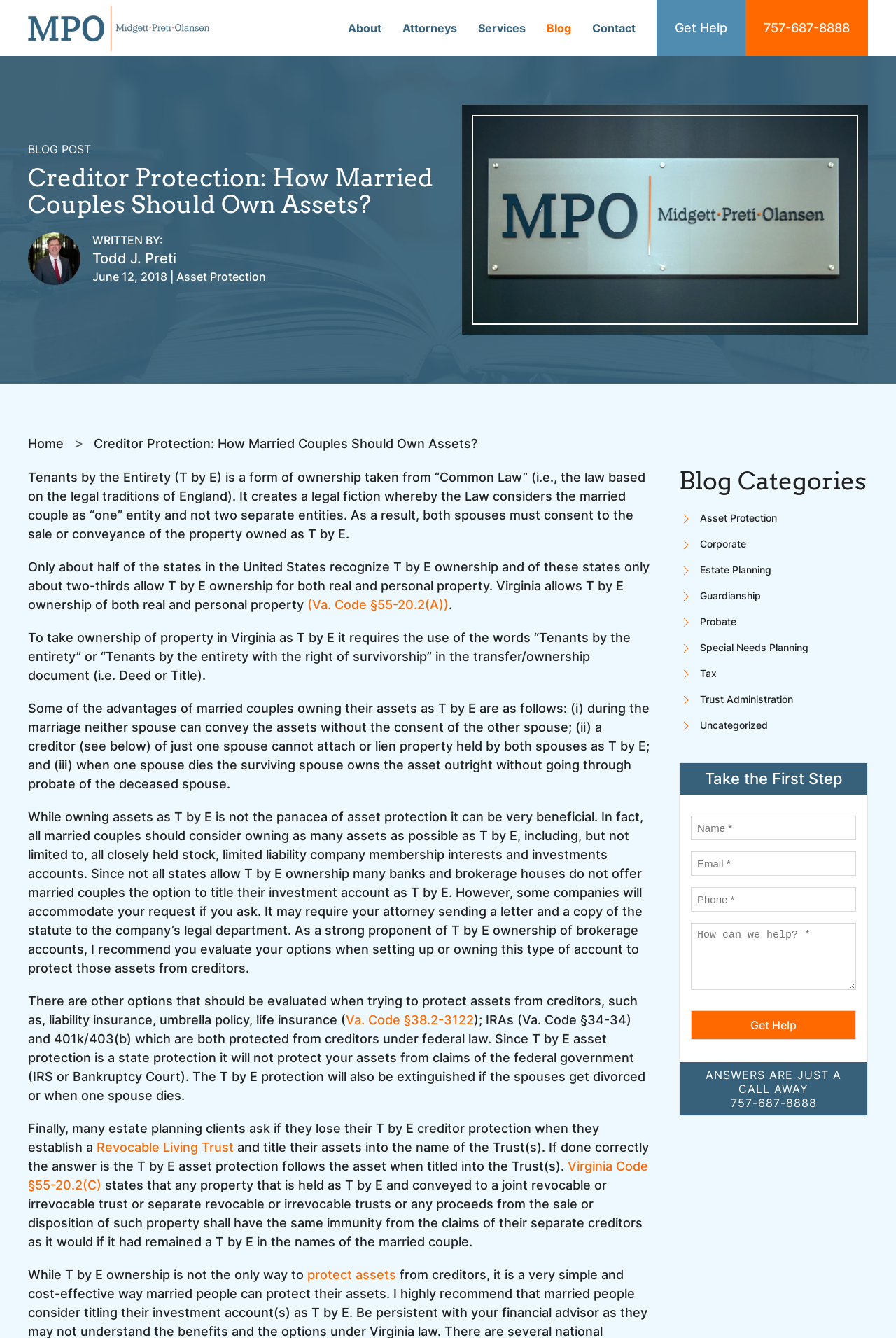What is the topic of the blog post?
Provide a detailed and extensive answer to the question.

The topic of the blog post can be inferred from the content of the post, which discusses creditor protection and how married couples can own assets.